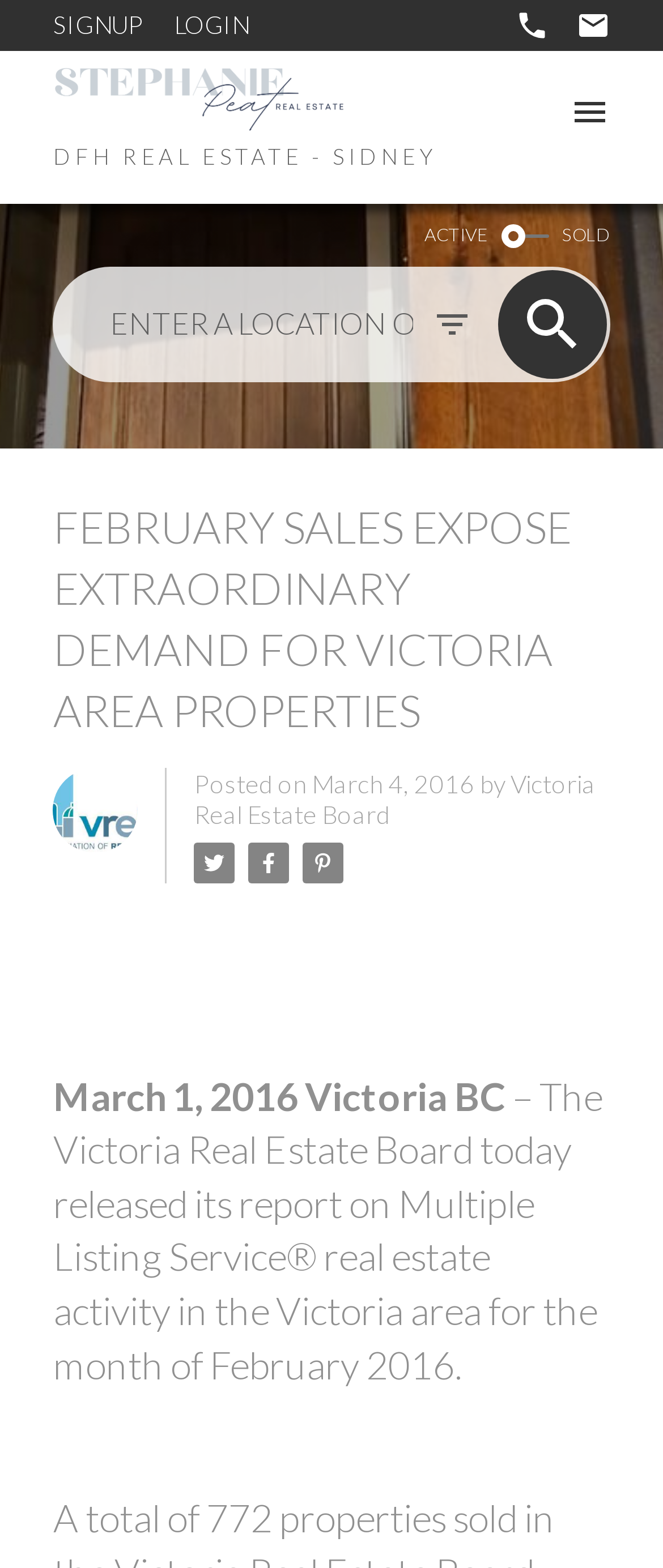Pinpoint the bounding box coordinates of the clickable element to carry out the following instruction: "Click the DFH REAL ESTATE - SIDNEY link."

[0.08, 0.032, 0.76, 0.119]